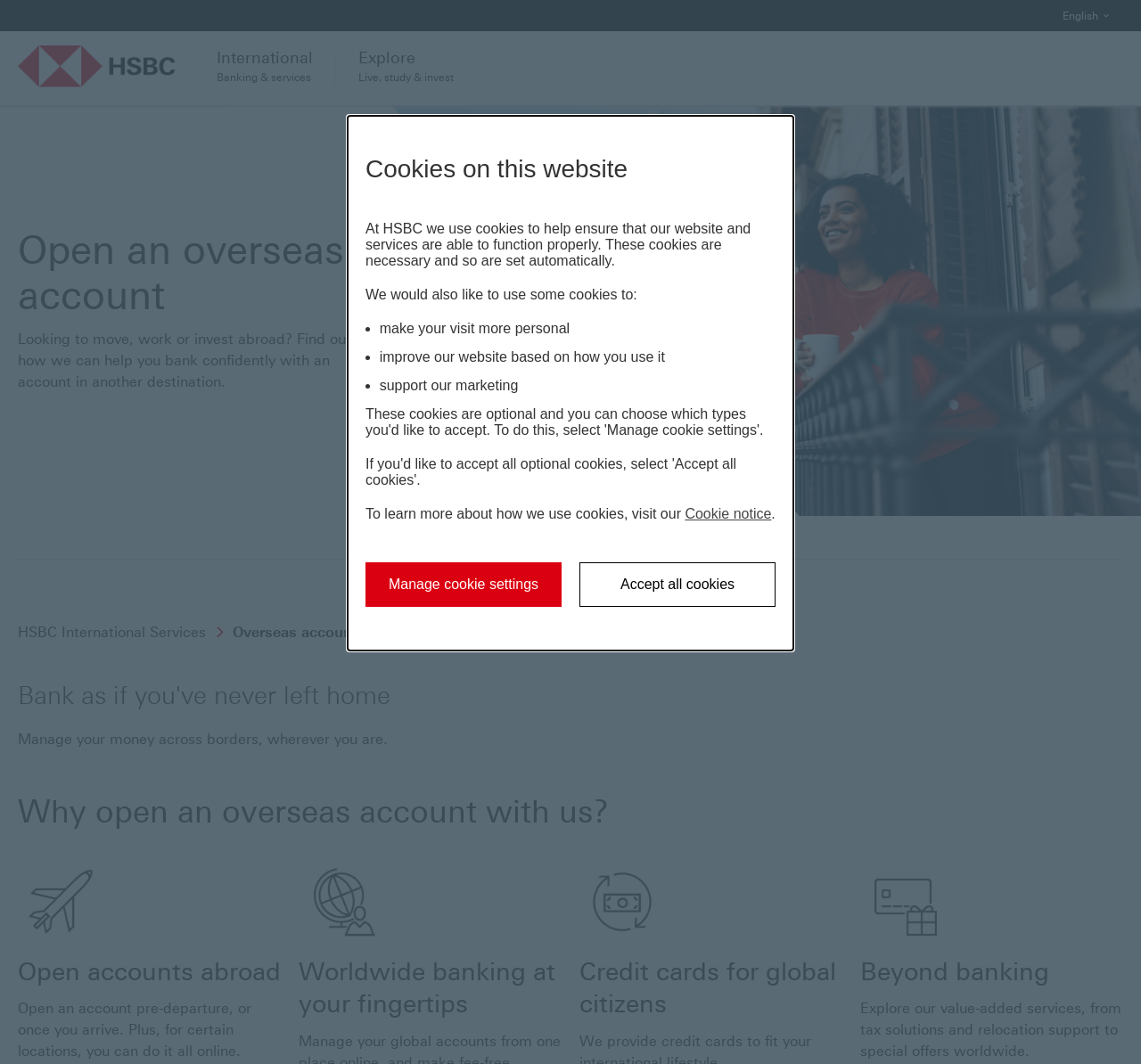Highlight the bounding box coordinates of the element you need to click to perform the following instruction: "Learn more about HSBC International Services."

[0.016, 0.583, 0.202, 0.603]